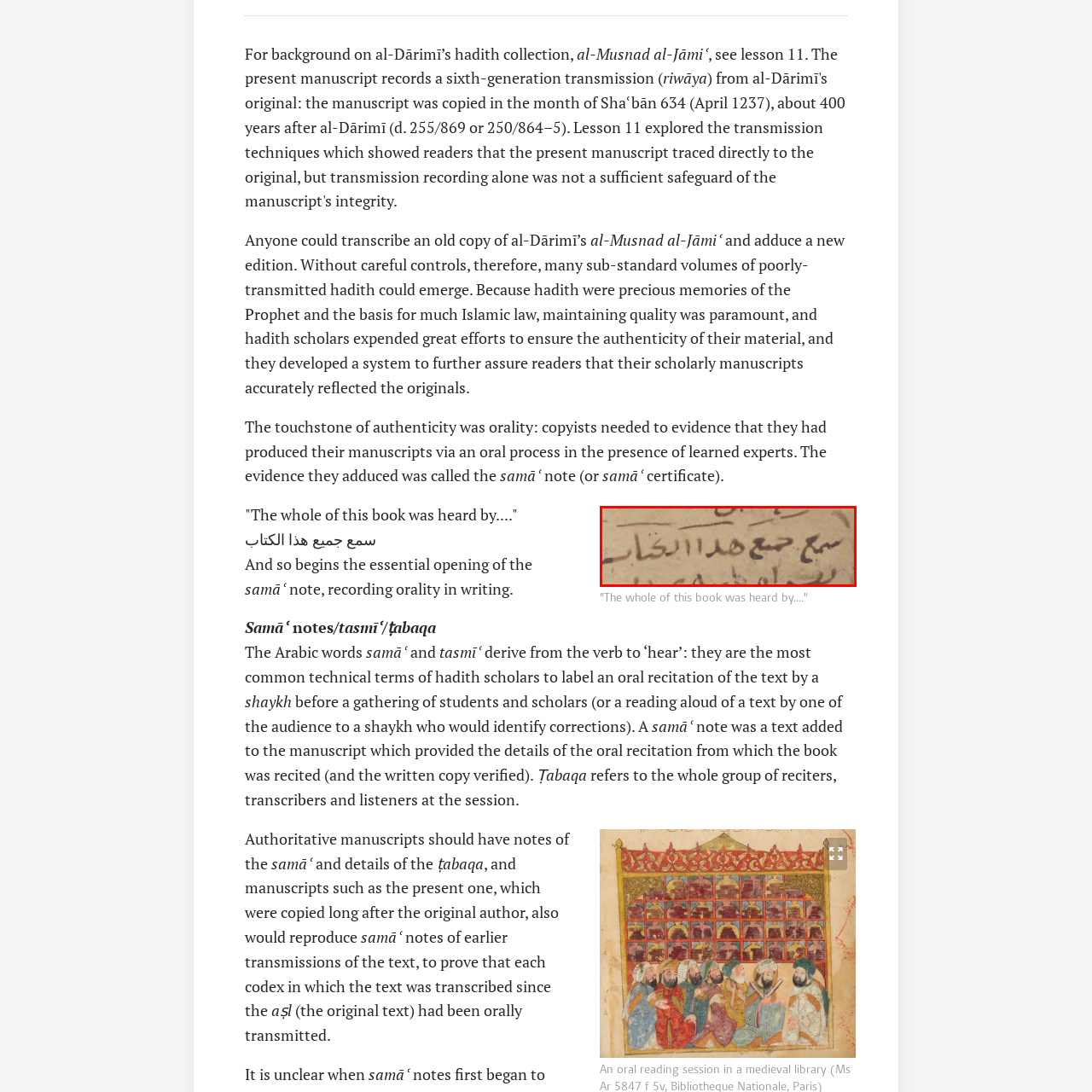Compose a thorough description of the image encased in the red perimeter.

The image depicts a manuscript page that features Arabic text written in an intricate script. The highlighted phrase, "سمع جميع هذا الكتاب," translates to "The whole of this book was heard by..." This wording emphasizes the tradition of oral transmission in Islamic scholarship, particularly in the study and dissemination of hadith. This practice is crucial for establishing the authenticity of religious texts, assuring that they accurately represent what was originally conveyed. The manuscript's documentation reflects the scholarly efforts to maintain the integrity and quality of Islamic teachings over generations. Such inscriptions are essential in understanding the historical context and methodologies of hadith transmission among scholars.